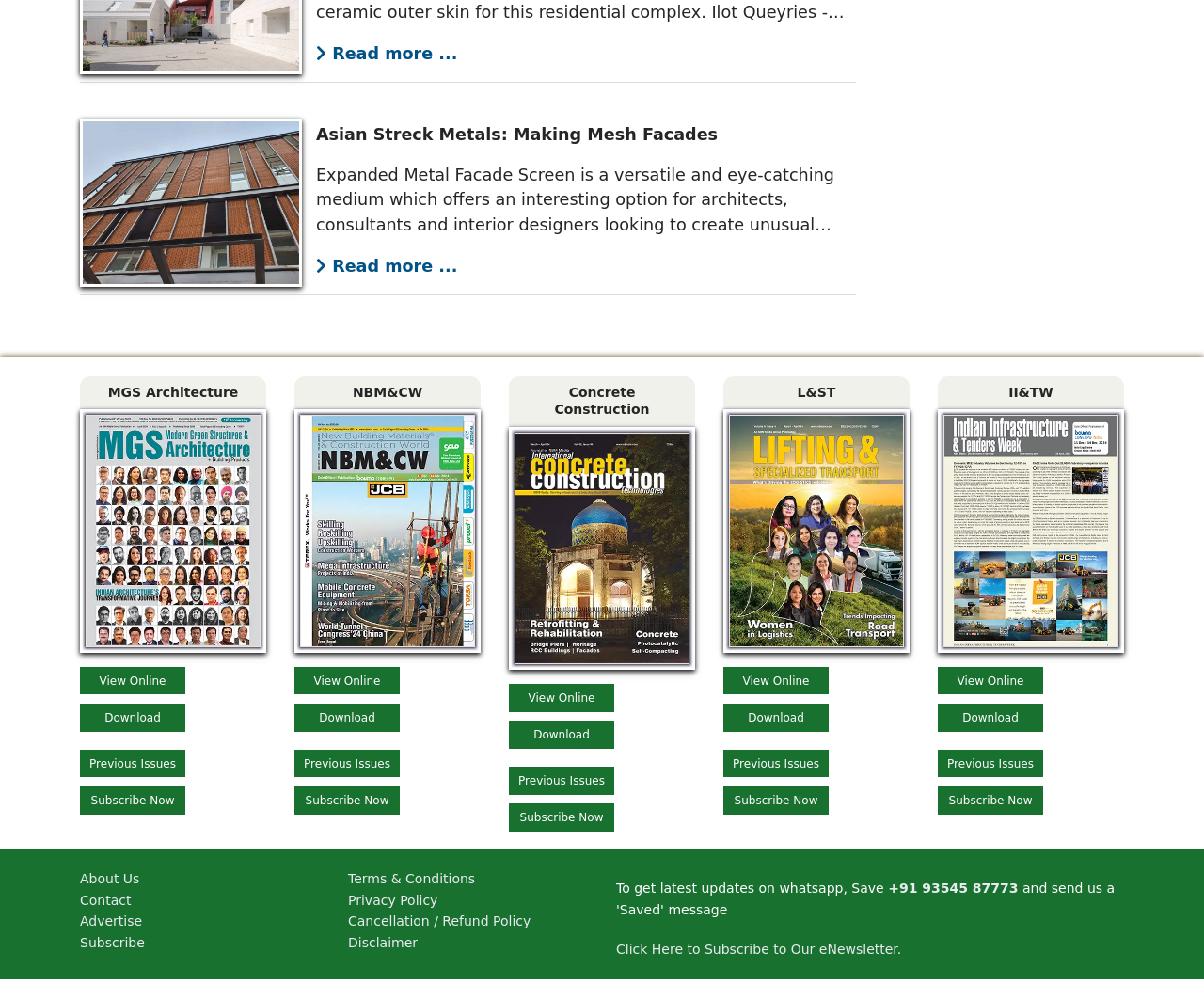Locate the coordinates of the bounding box for the clickable region that fulfills this instruction: "View Modern Green Structures & Architecture online".

[0.071, 0.422, 0.216, 0.658]